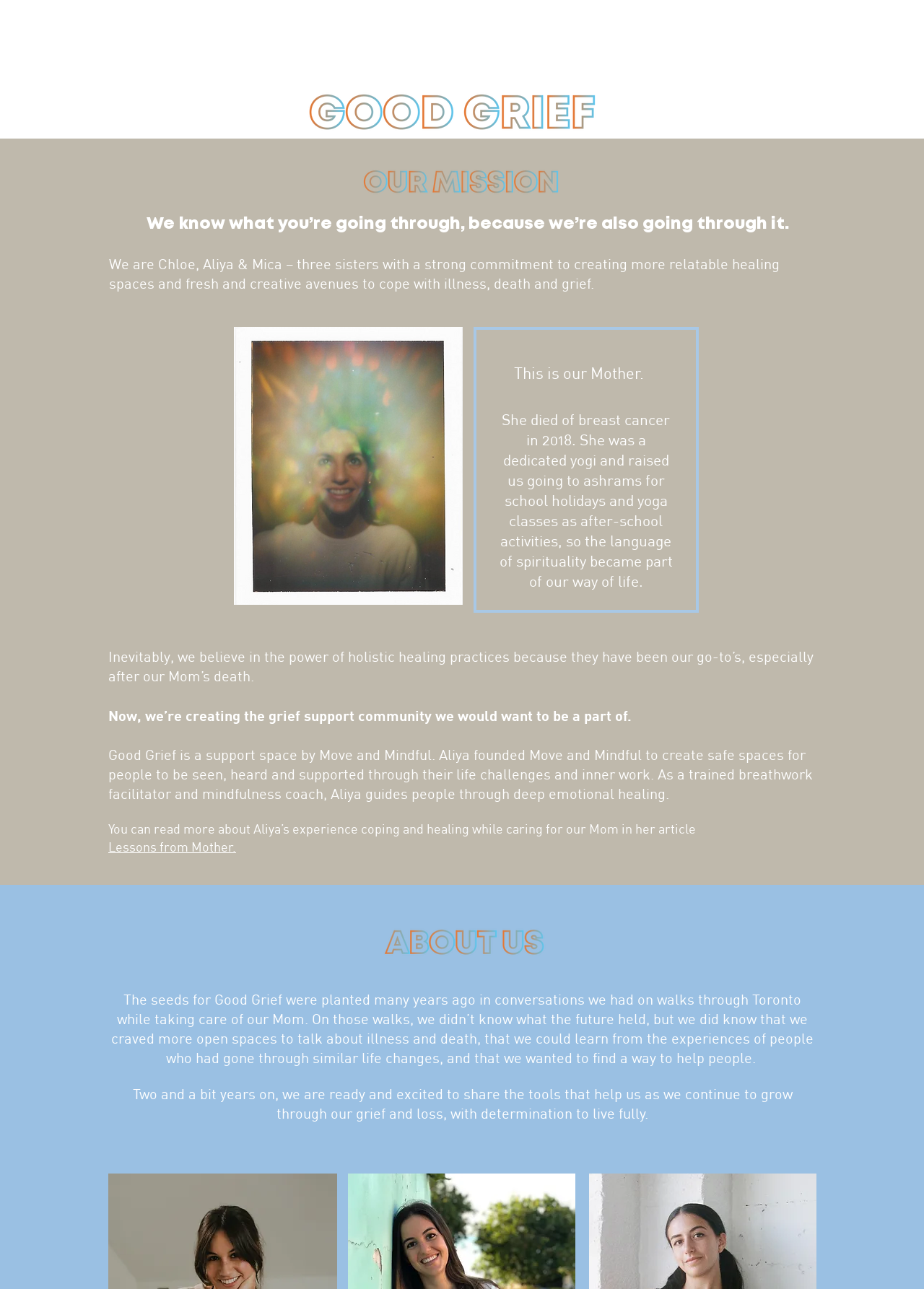Answer with a single word or phrase: 
What is the relationship between the three sisters and their mother?

They are her daughters